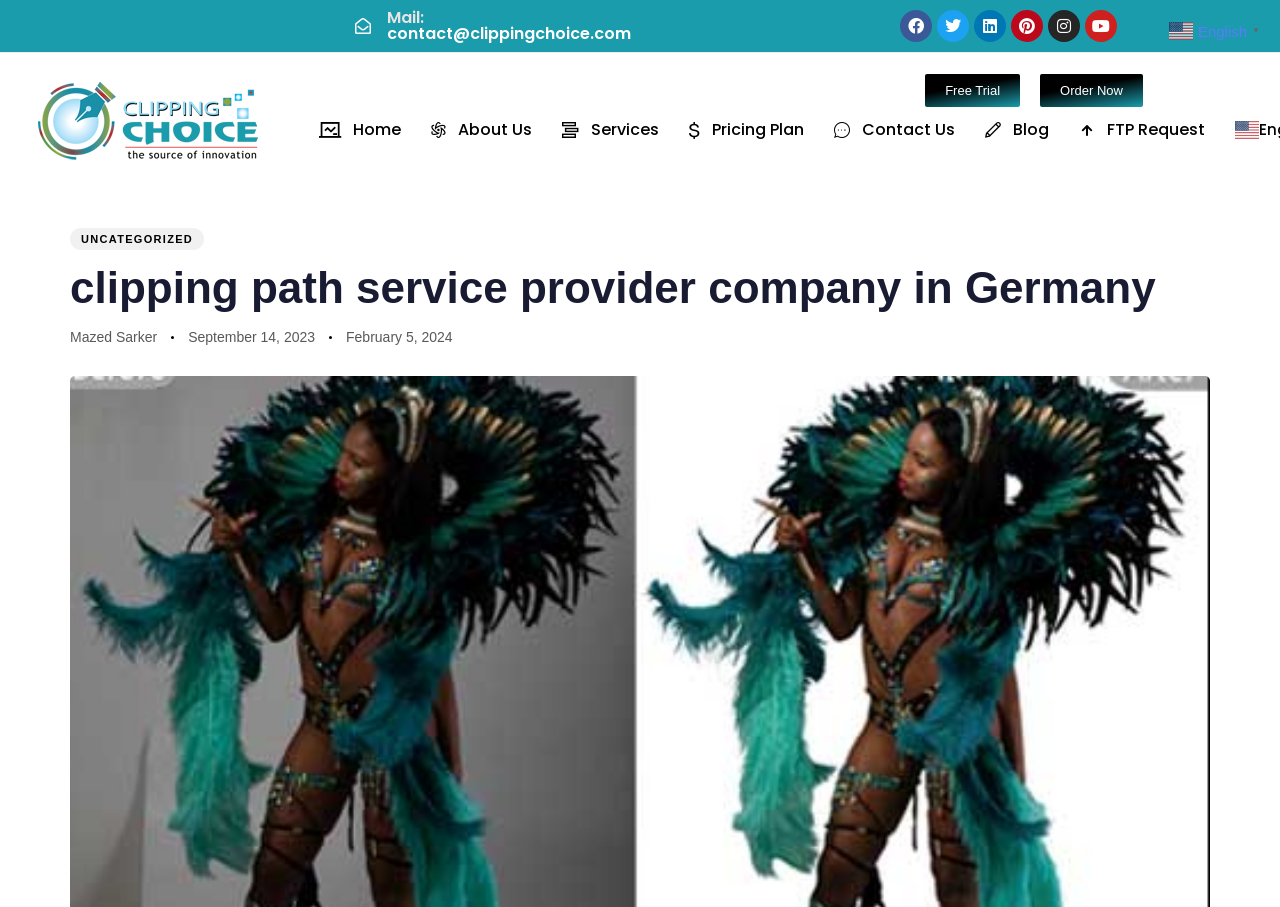Could you determine the bounding box coordinates of the clickable element to complete the instruction: "Click the Contact Us link"? Provide the coordinates as four float numbers between 0 and 1, i.e., [left, top, right, bottom].

[0.64, 0.117, 0.758, 0.169]